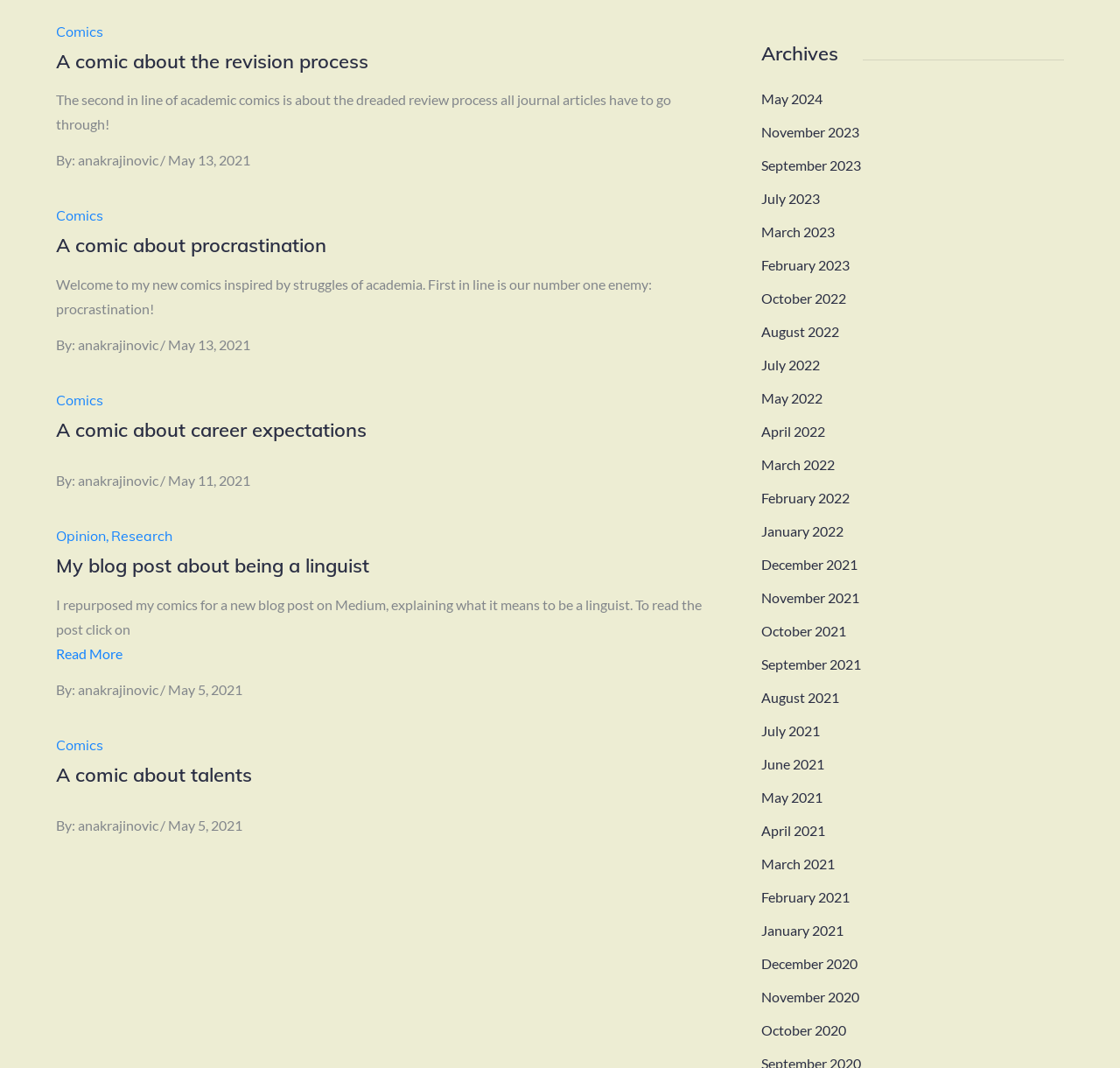Using the webpage screenshot, locate the HTML element that fits the following description and provide its bounding box: "Contacts".

None